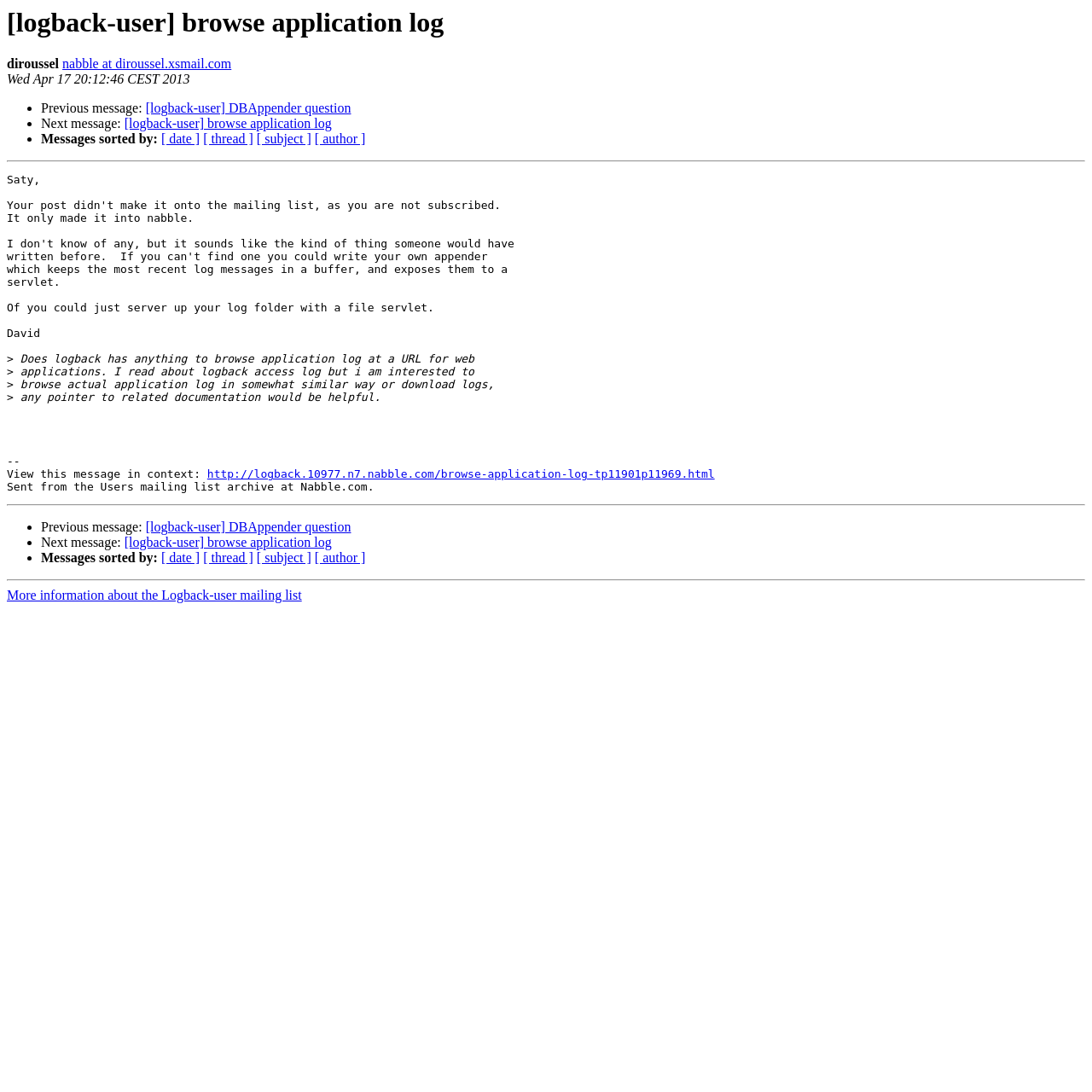Please provide a one-word or short phrase answer to the question:
What is the purpose of the webpage?

To browse application log